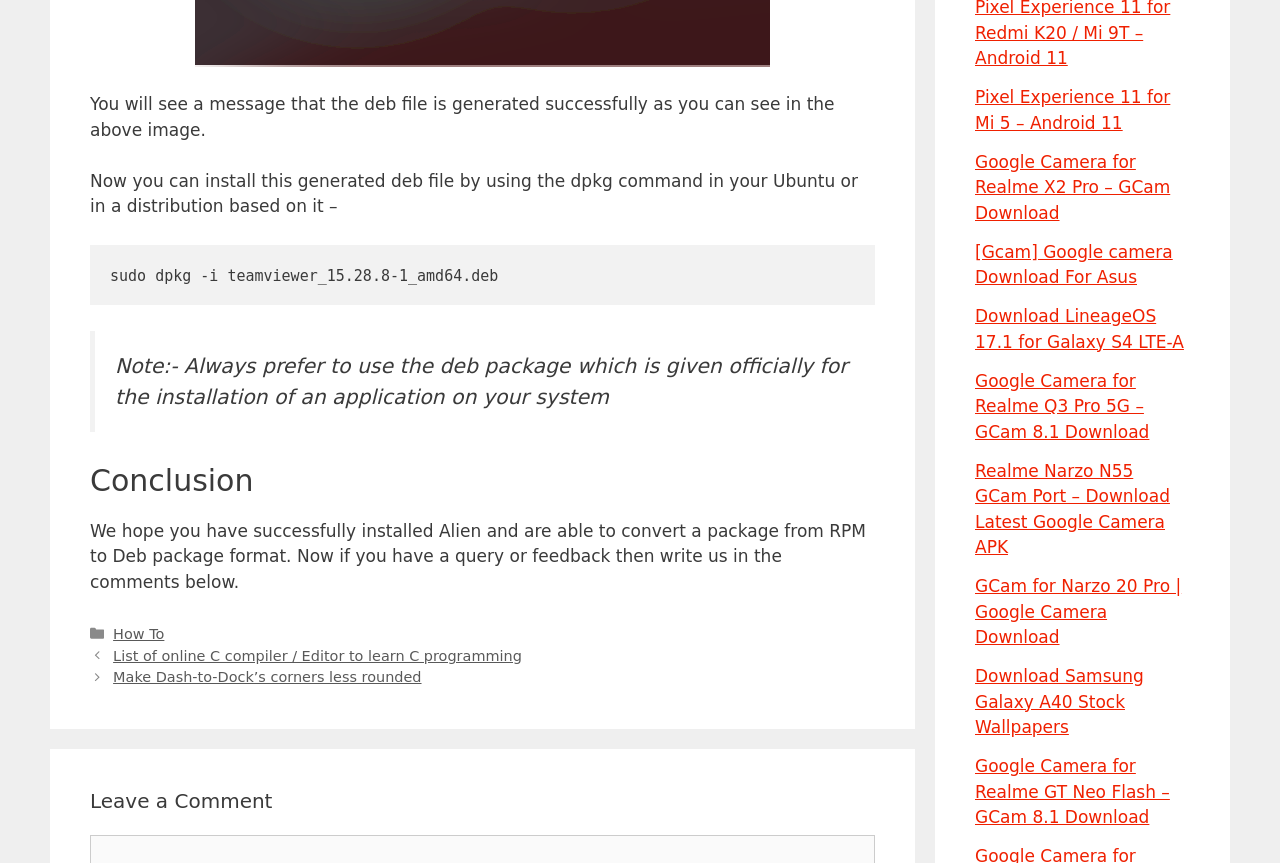What is the purpose of the blockquote section?
From the screenshot, provide a brief answer in one word or phrase.

To provide a note